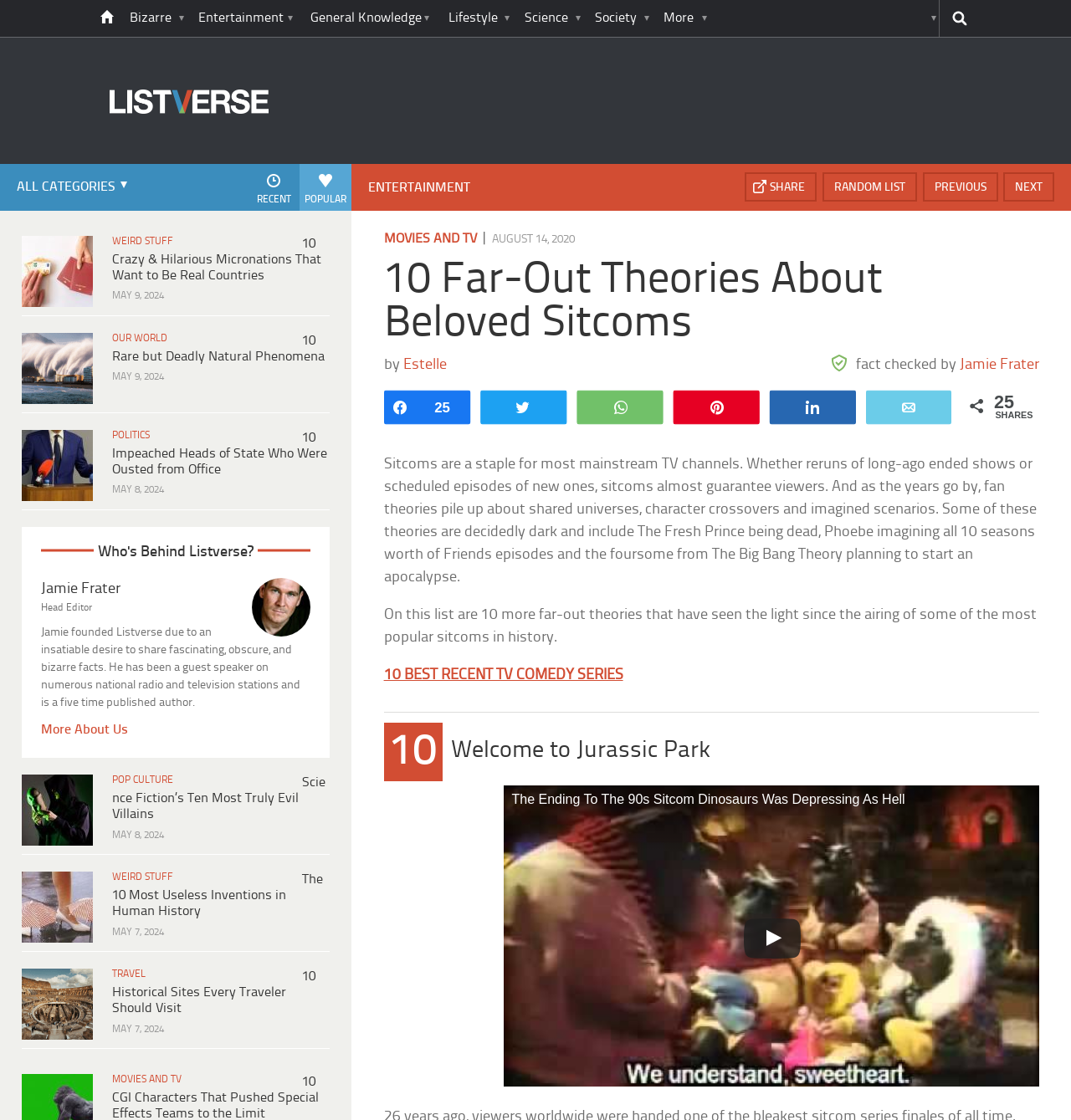Carefully examine the image and provide an in-depth answer to the question: What is the title of the first article?

I looked at the first article section and found the heading '10 Crazy & Hilarious Micronations That Want to Be Real Countries', so the title of the first article is '10 Crazy & Hilarious Micronations'.